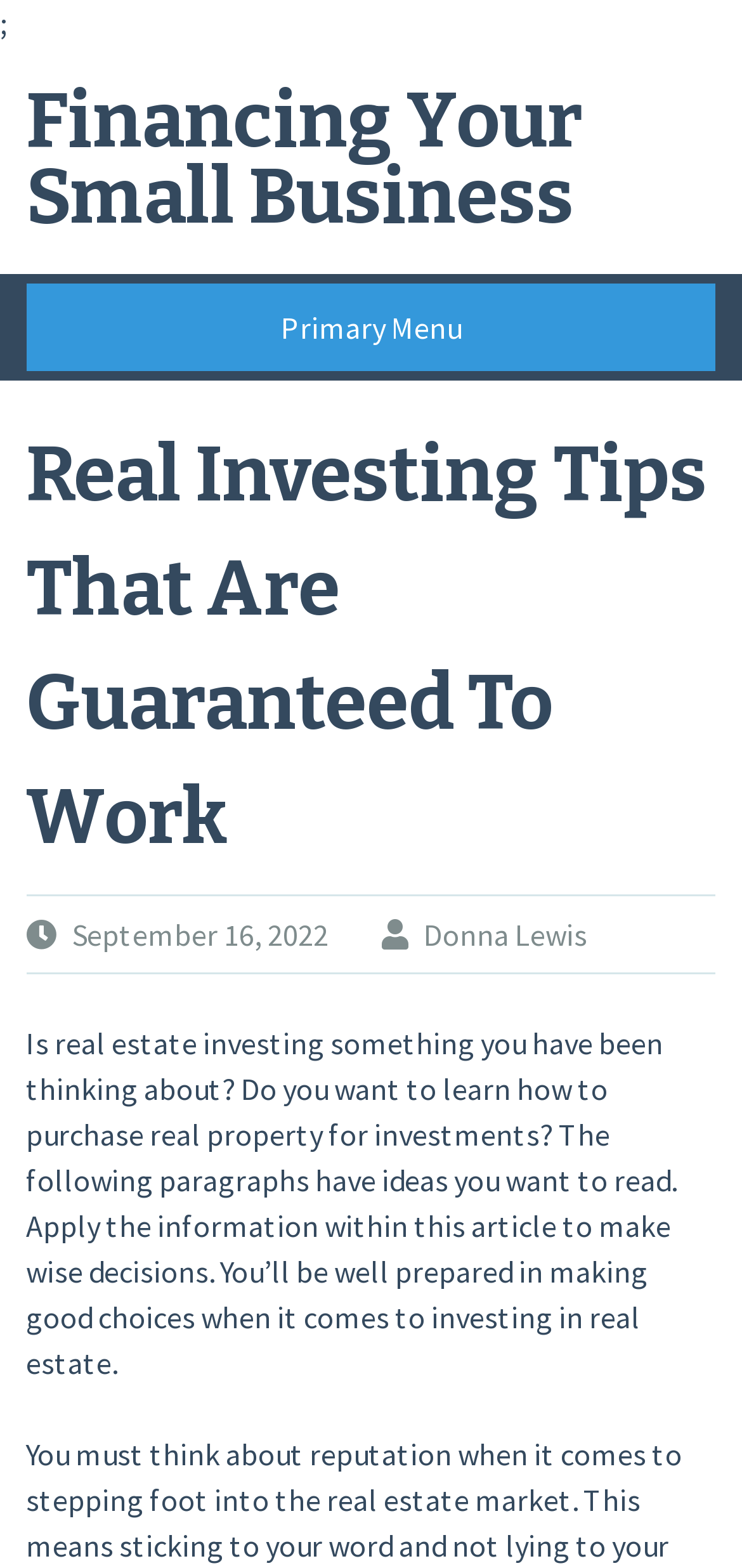Locate the bounding box coordinates of the UI element described by: "Financing Your Small Business". Provide the coordinates as four float numbers between 0 and 1, formatted as [left, top, right, bottom].

[0.035, 0.049, 0.786, 0.155]